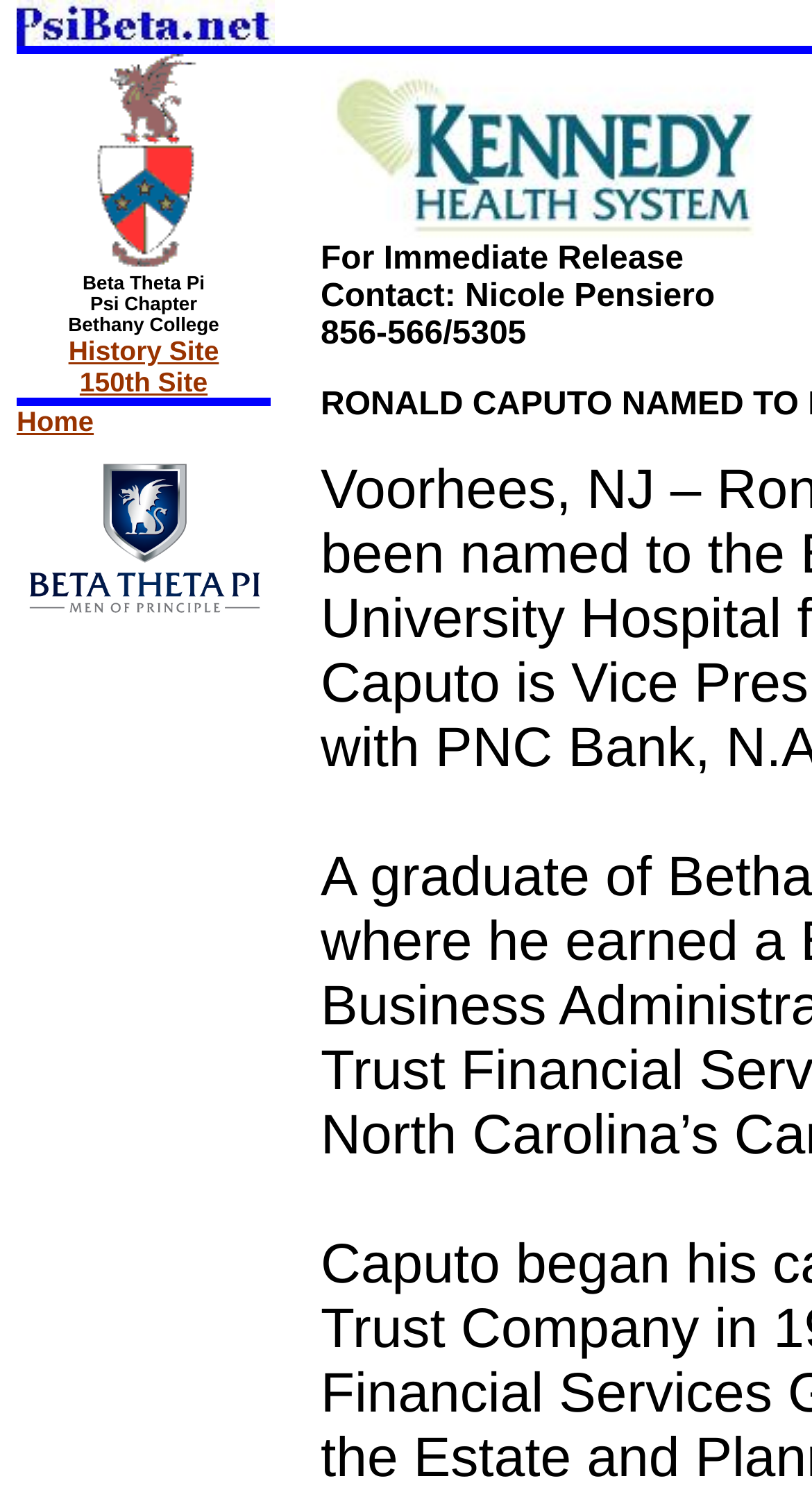Determine the bounding box for the UI element that matches this description: "Home".

[0.021, 0.271, 0.115, 0.295]